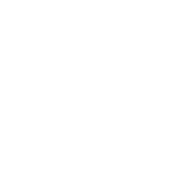Answer the question using only one word or a concise phrase: What is the primary benefit of the mesh construction?

excellent air circulation